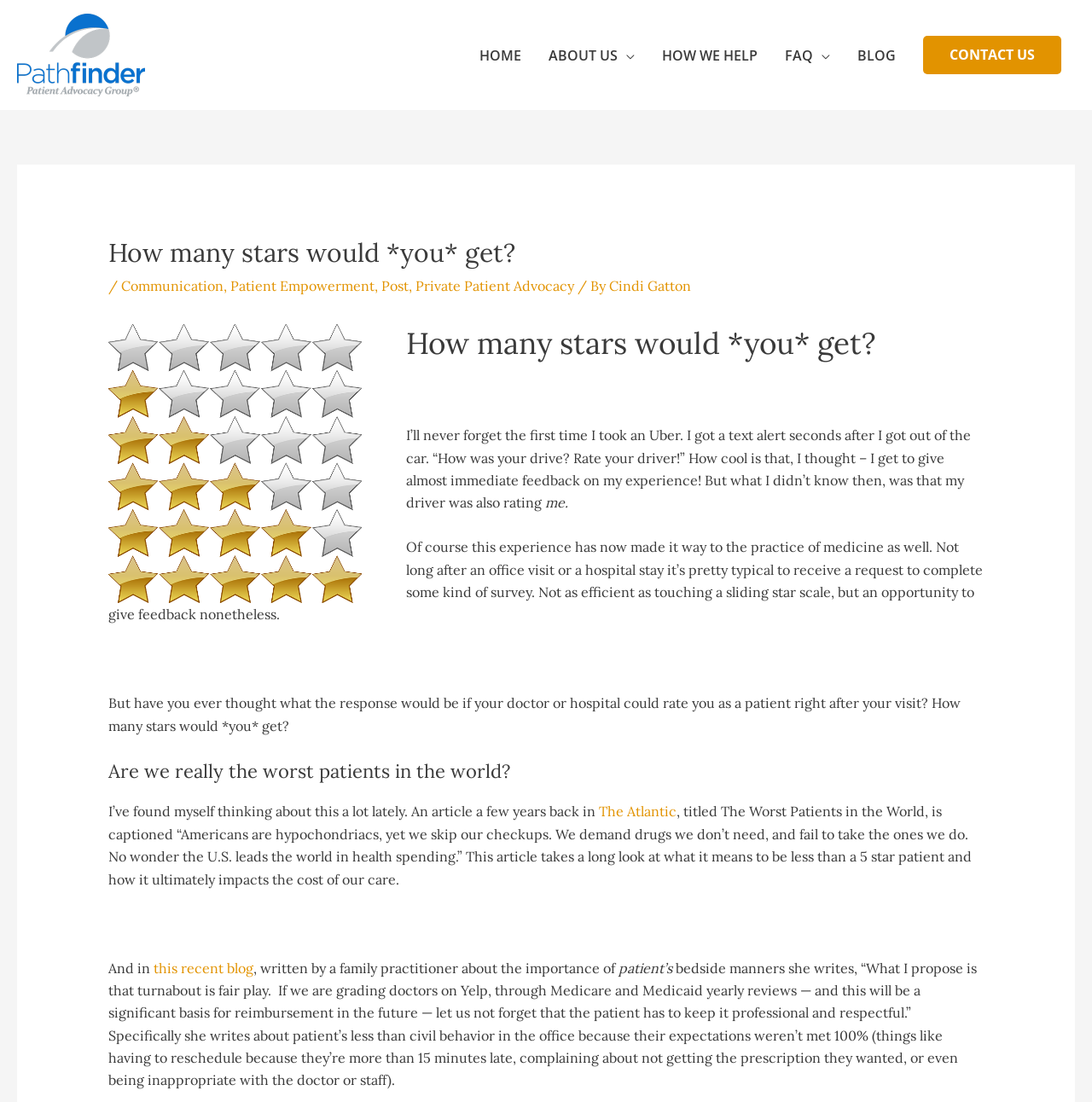Find the bounding box coordinates of the area that needs to be clicked in order to achieve the following instruction: "Click on the 'HOME' link". The coordinates should be specified as four float numbers between 0 and 1, i.e., [left, top, right, bottom].

[0.427, 0.025, 0.49, 0.075]